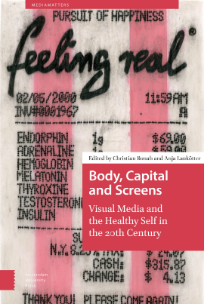Describe all the important aspects and details of the image.

The image showcases the cover of the book titled "Body, Capital and Screens: Visual Media and the Healthy Self in the 20th Century." Edited by Christian Bonah and Anja Laukötter, the cover features a collage that integrates elements of visual media and health. Prominently displayed is the phrase "feeling real" in bold letters, evoking a sense of authenticity and experience. The background resembles a faded receipt, symbolizing transactions and the interplay between the body and economic factors, while various labels and terms related to health care are subtly woven into the design. This design choice reflects the book's exploration of how visual culture interacts with concepts of health, self-perception, and capital in modern society. The book appears to be part of a scholarly series, indicating its academic focus and relevance in contemporary discourse.